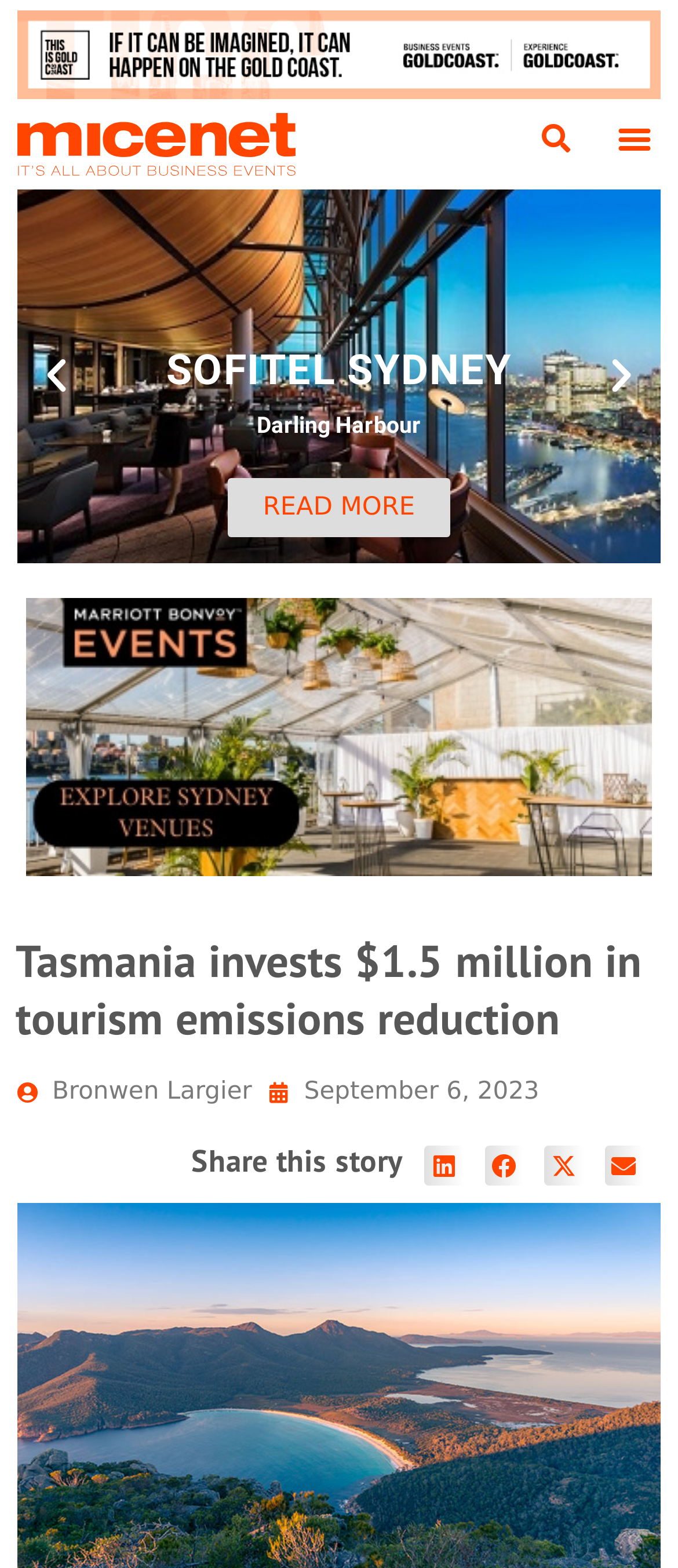Please determine the bounding box coordinates of the element's region to click in order to carry out the following instruction: "Search for something". The coordinates should be four float numbers between 0 and 1, i.e., [left, top, right, bottom].

[0.782, 0.072, 0.859, 0.105]